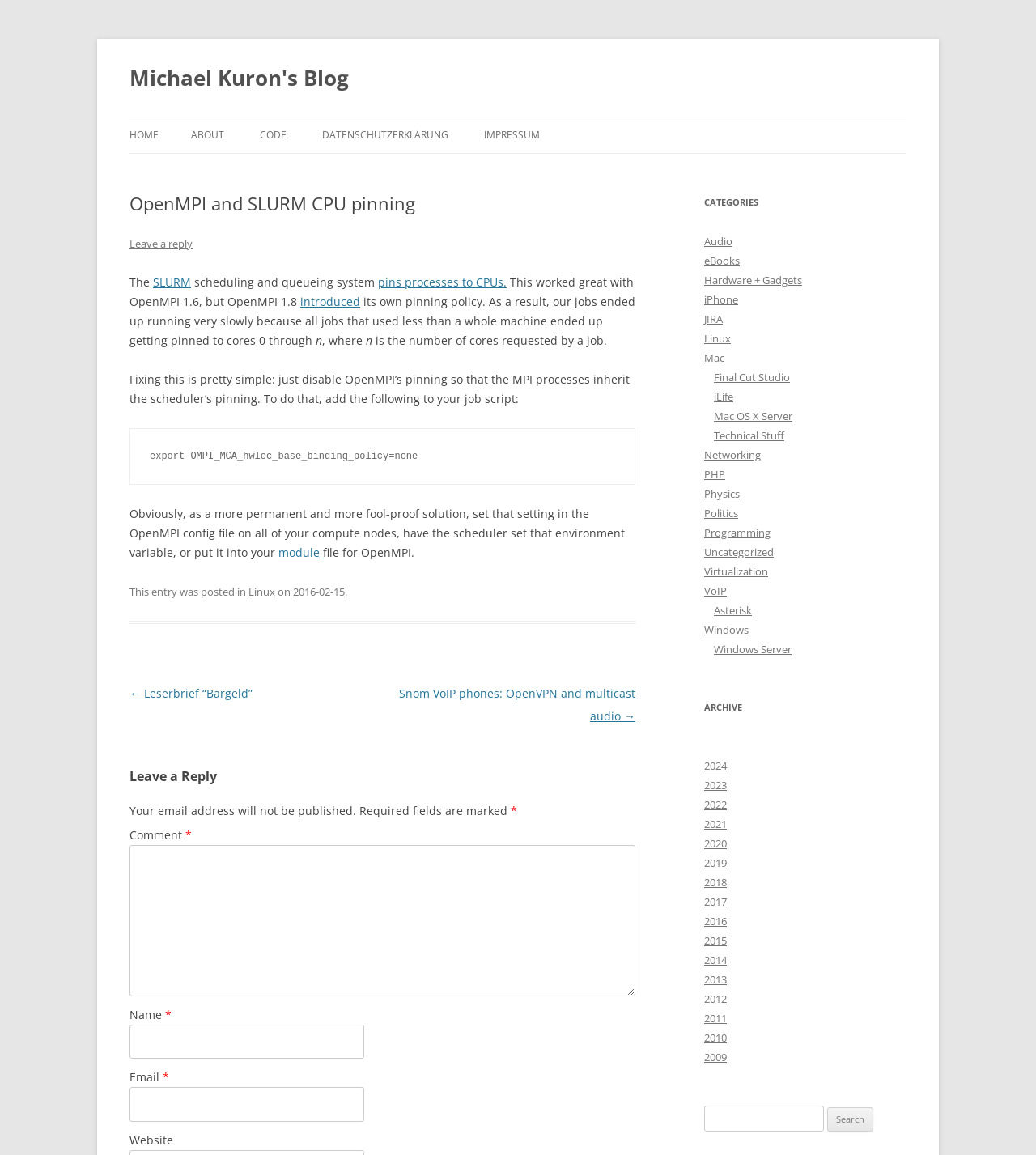Identify and extract the heading text of the webpage.

Michael Kuron's Blog